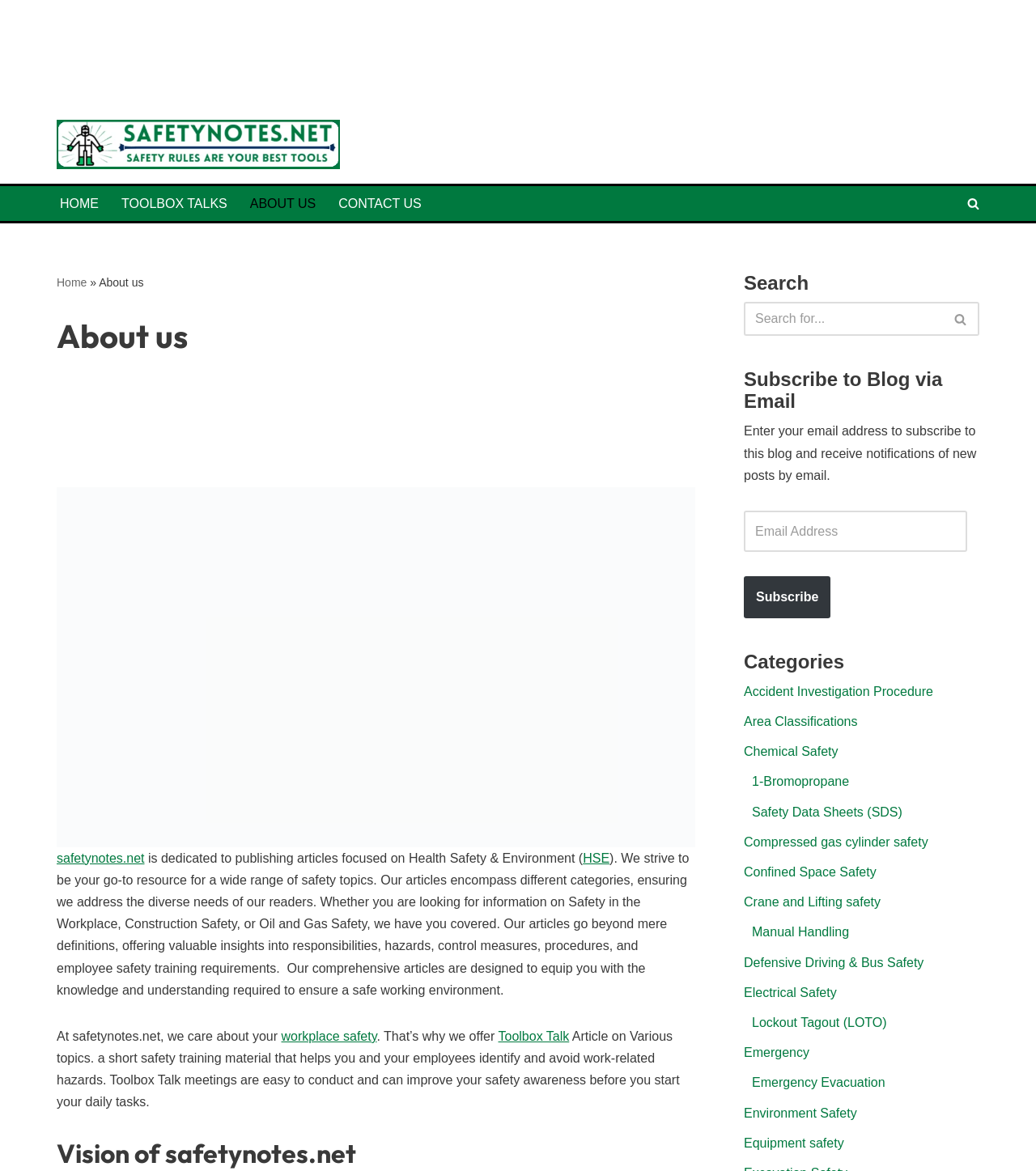Please provide a detailed answer to the question below by examining the image:
What is the name of the website?

The name of the website can be found in the logo at the top left corner of the webpage, which is an image with the text 'Safetynotes net Logo'.